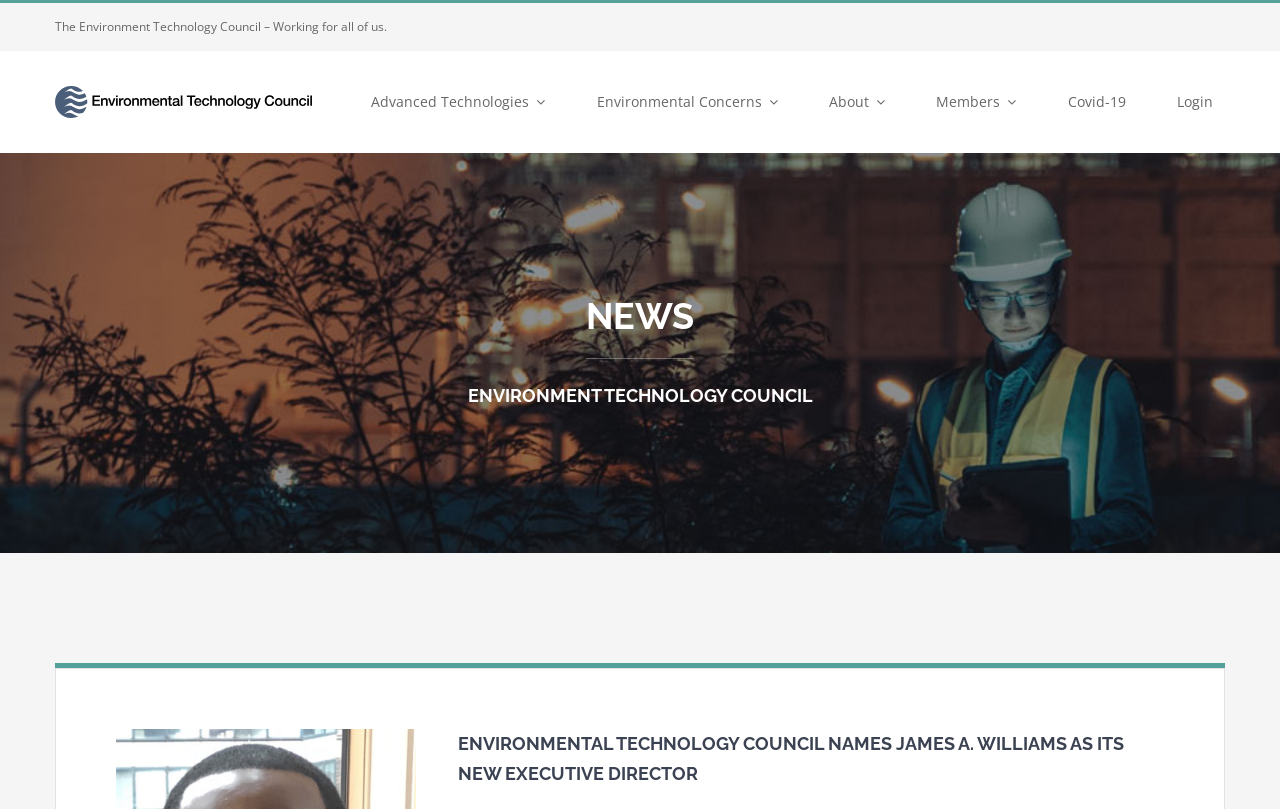How many main menu items are there?
Using the screenshot, give a one-word or short phrase answer.

6